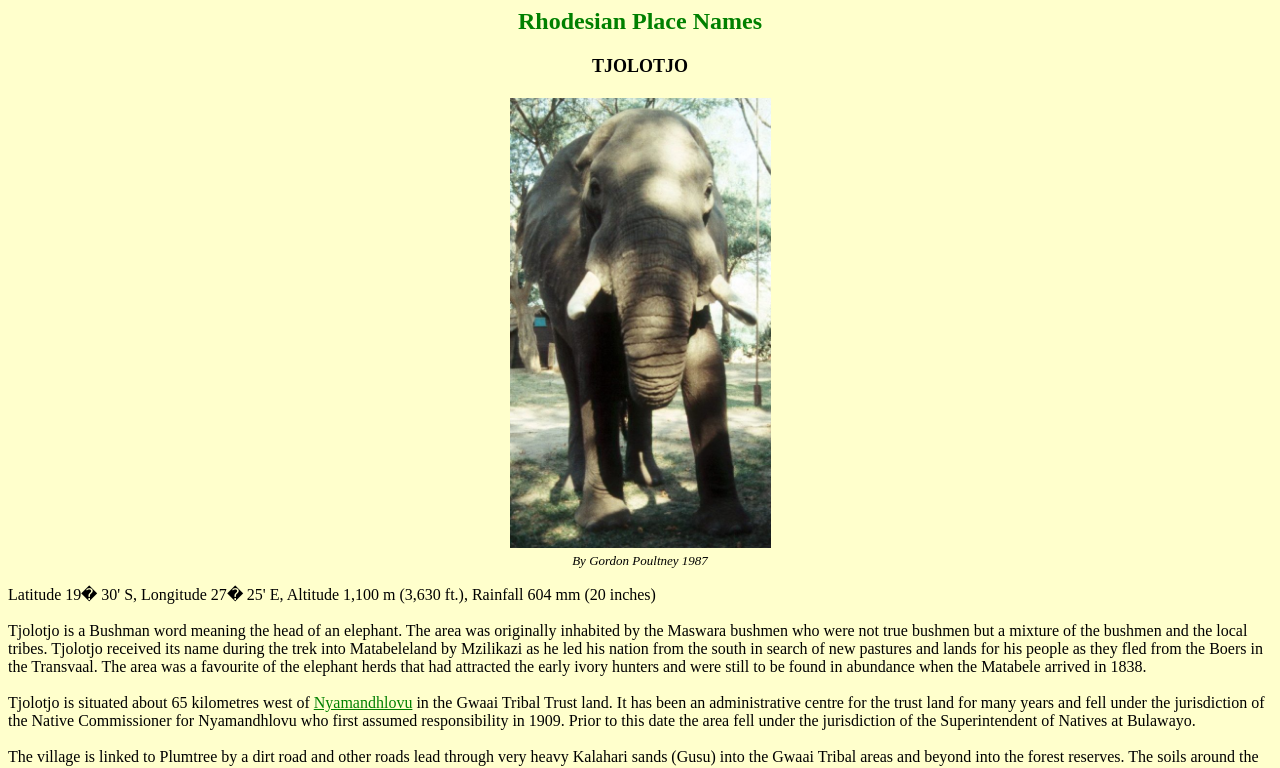Who led his nation from the south?
Could you answer the question with a detailed and thorough explanation?

The text states that Mzilikazi led his nation from the south in search of new pastures and lands for his people as they fled from the Boers in the Transvaal.